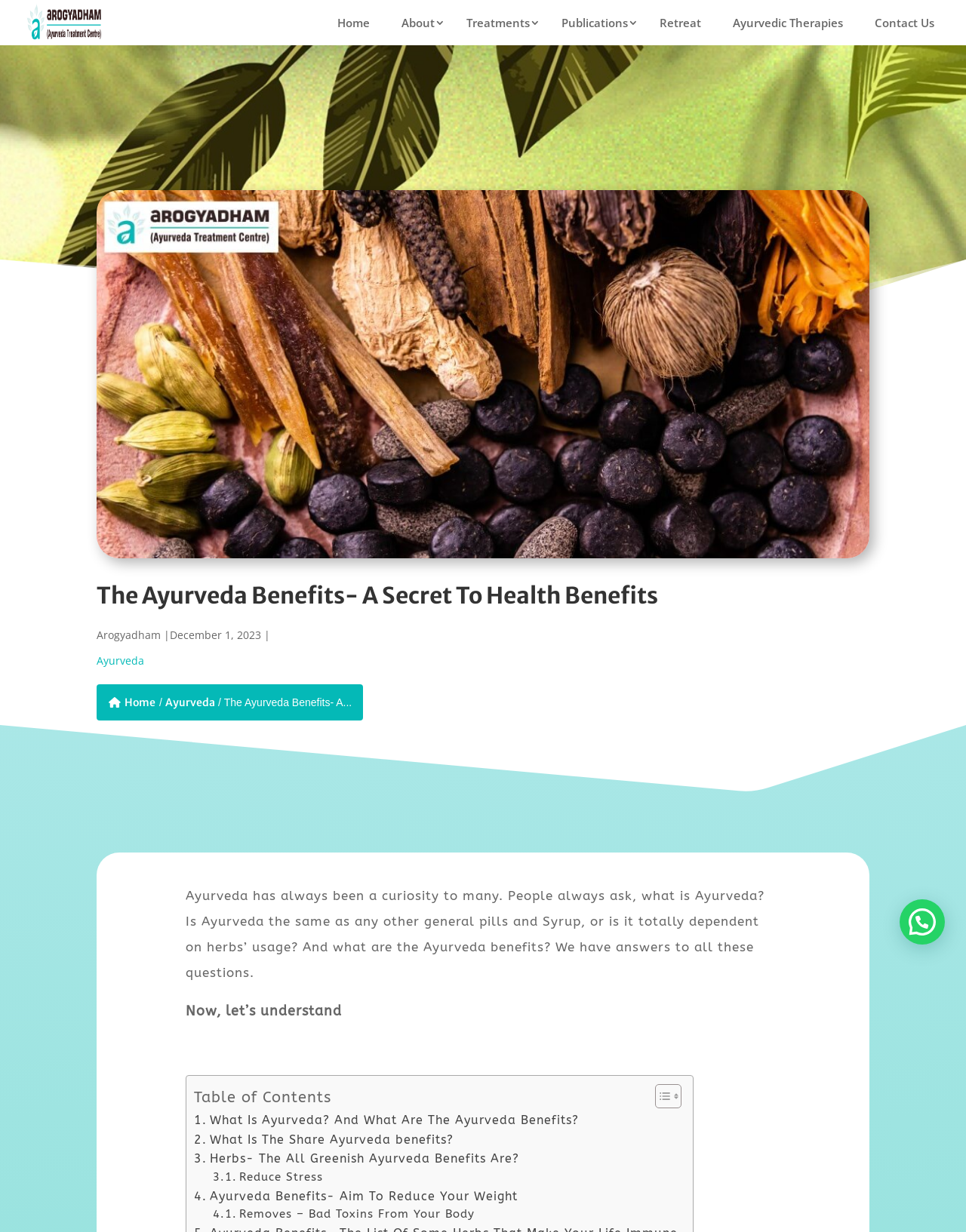Please reply to the following question using a single word or phrase: 
What is the first question asked in the webpage content?

What is Ayurveda?